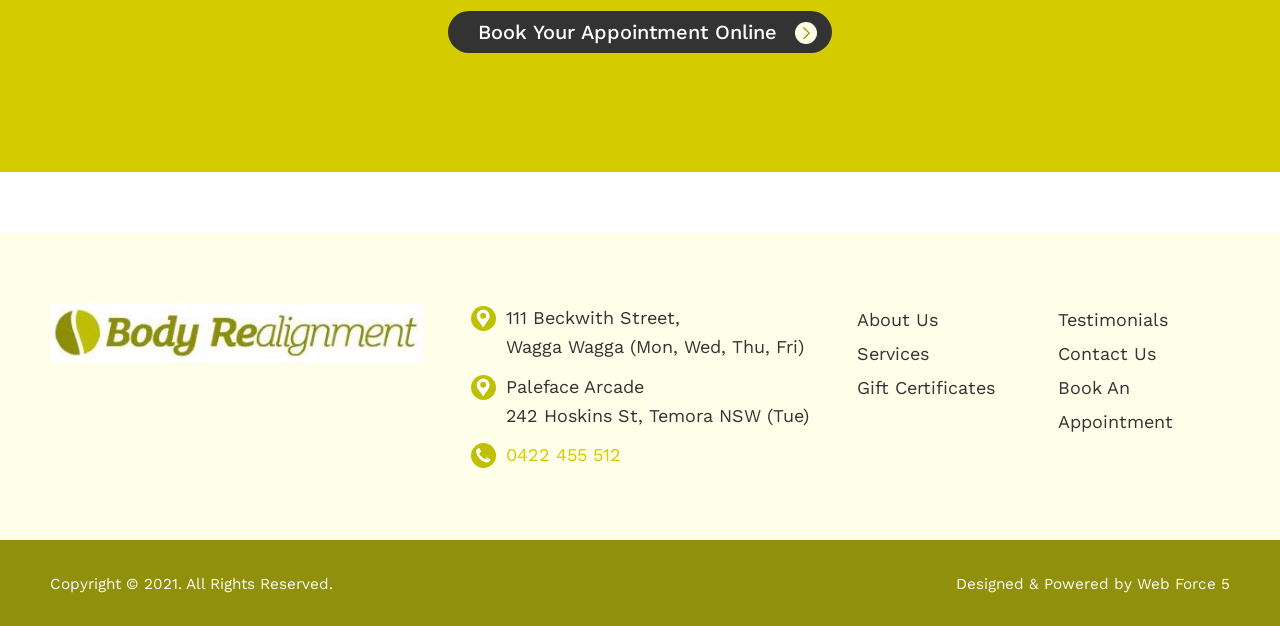Please provide a one-word or phrase answer to the question: 
How many links are there in the top section?

1